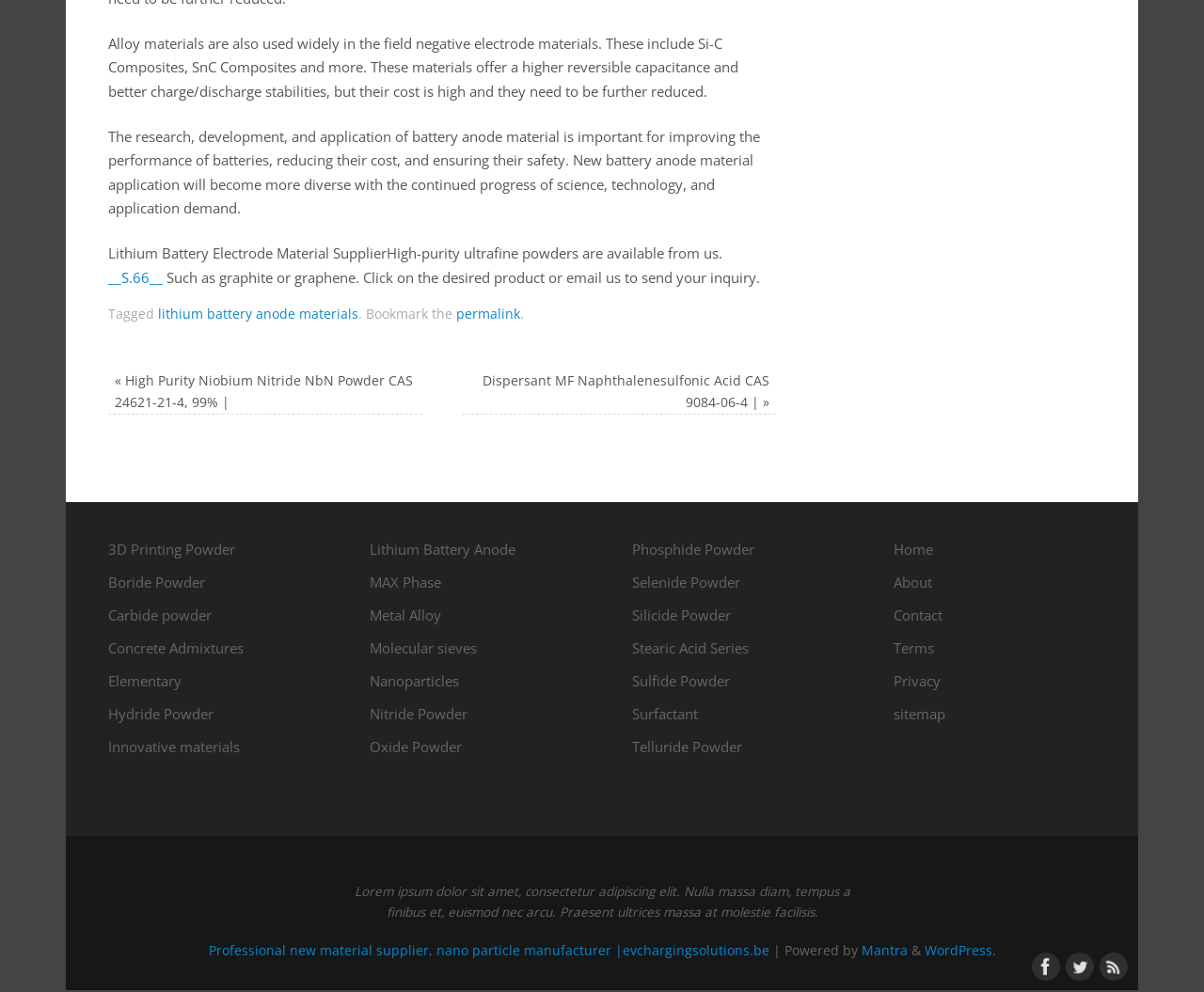Given the element description Innovative materials, predict the bounding box coordinates for the UI element in the webpage screenshot. The format should be (top-left x, top-left y, bottom-right x, bottom-right y), and the values should be between 0 and 1.

[0.09, 0.743, 0.199, 0.762]